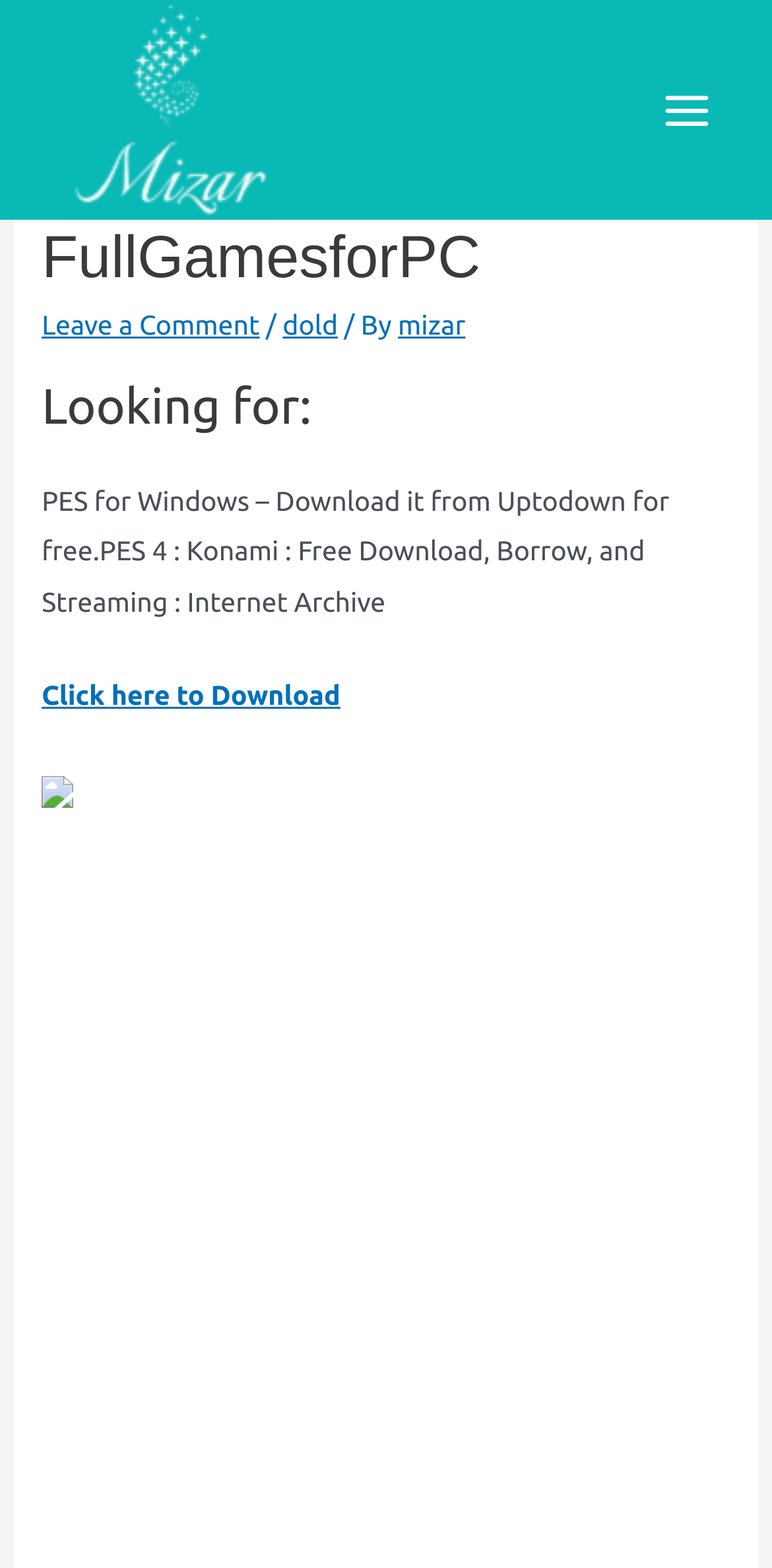Provide the bounding box coordinates of the HTML element described by the text: "Click here to Download". The coordinates should be in the format [left, top, right, bottom] with values between 0 and 1.

[0.054, 0.433, 0.441, 0.453]